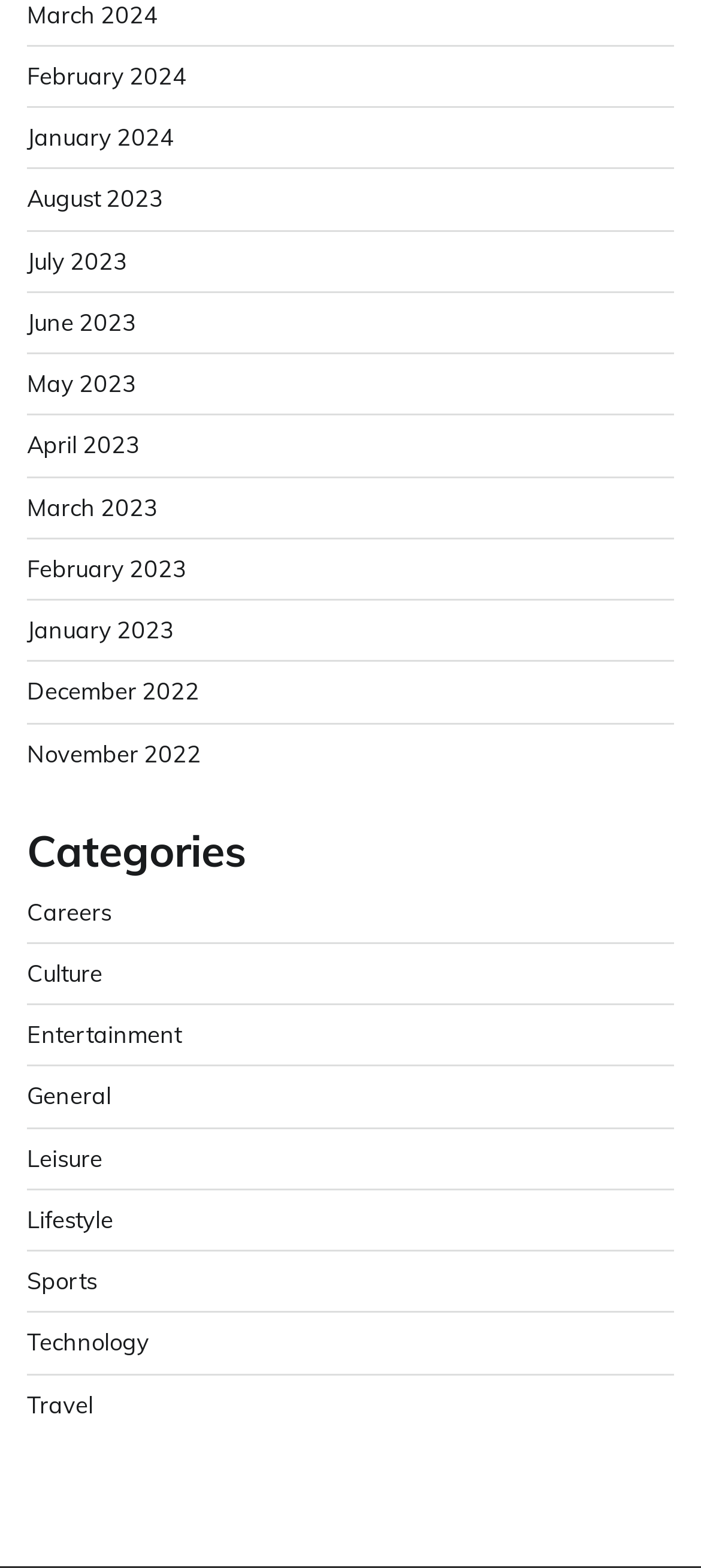Give a short answer to this question using one word or a phrase:
What is the earliest month listed?

December 2022